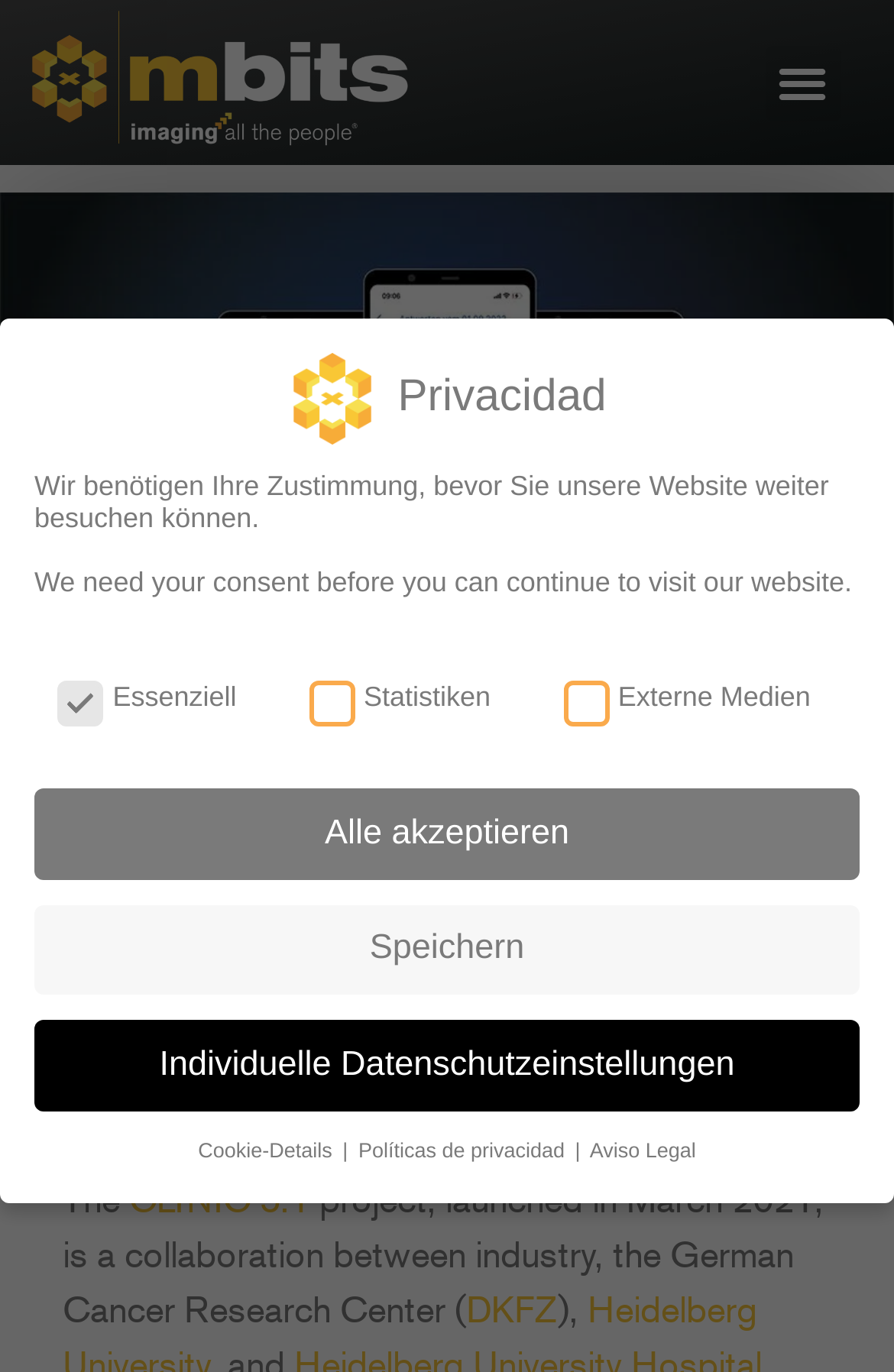Please find the bounding box coordinates for the clickable element needed to perform this instruction: "Expand the menu".

[0.855, 0.033, 0.94, 0.088]